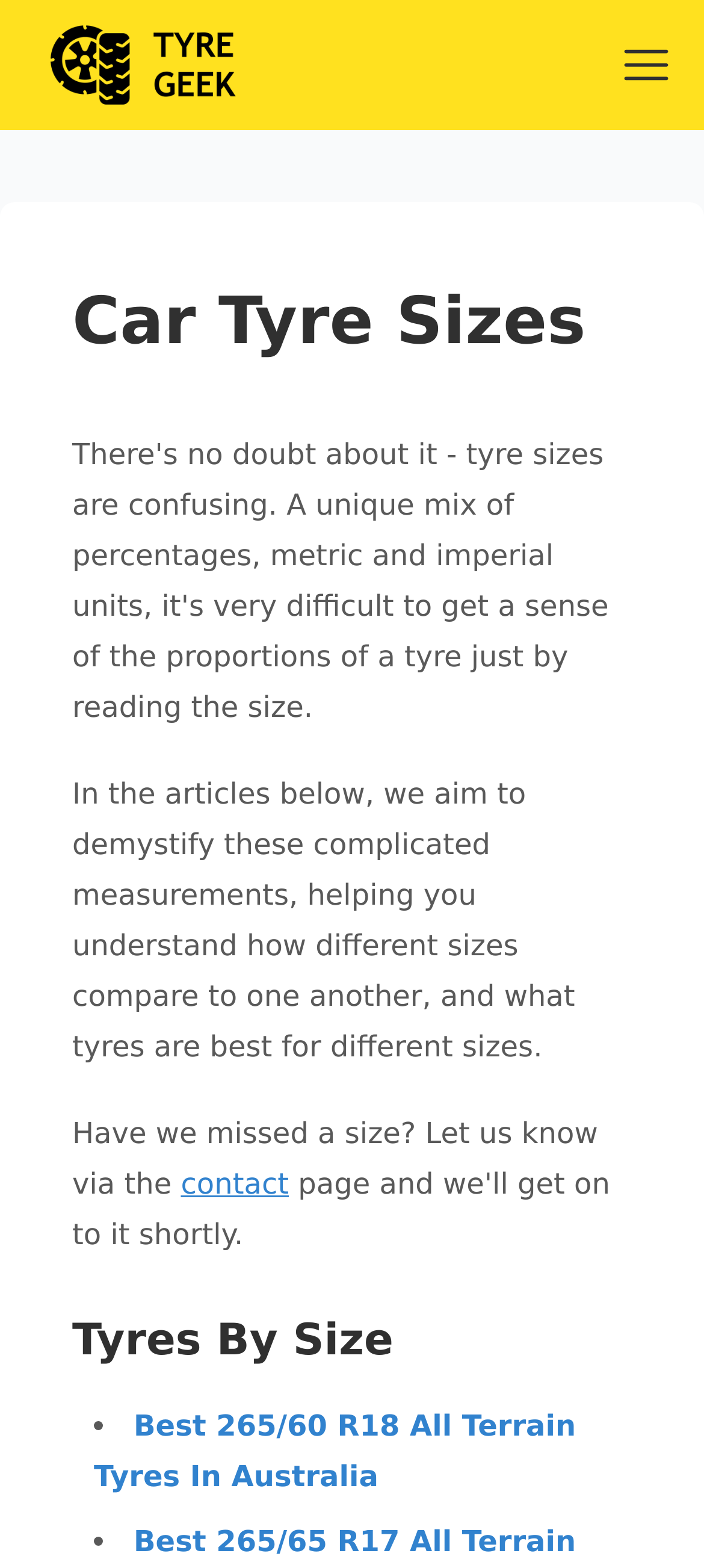Pinpoint the bounding box coordinates of the clickable area necessary to execute the following instruction: "Read the article about Best 265/60 R18 All Terrain Tyres In Australia". The coordinates should be given as four float numbers between 0 and 1, namely [left, top, right, bottom].

[0.133, 0.898, 0.818, 0.952]